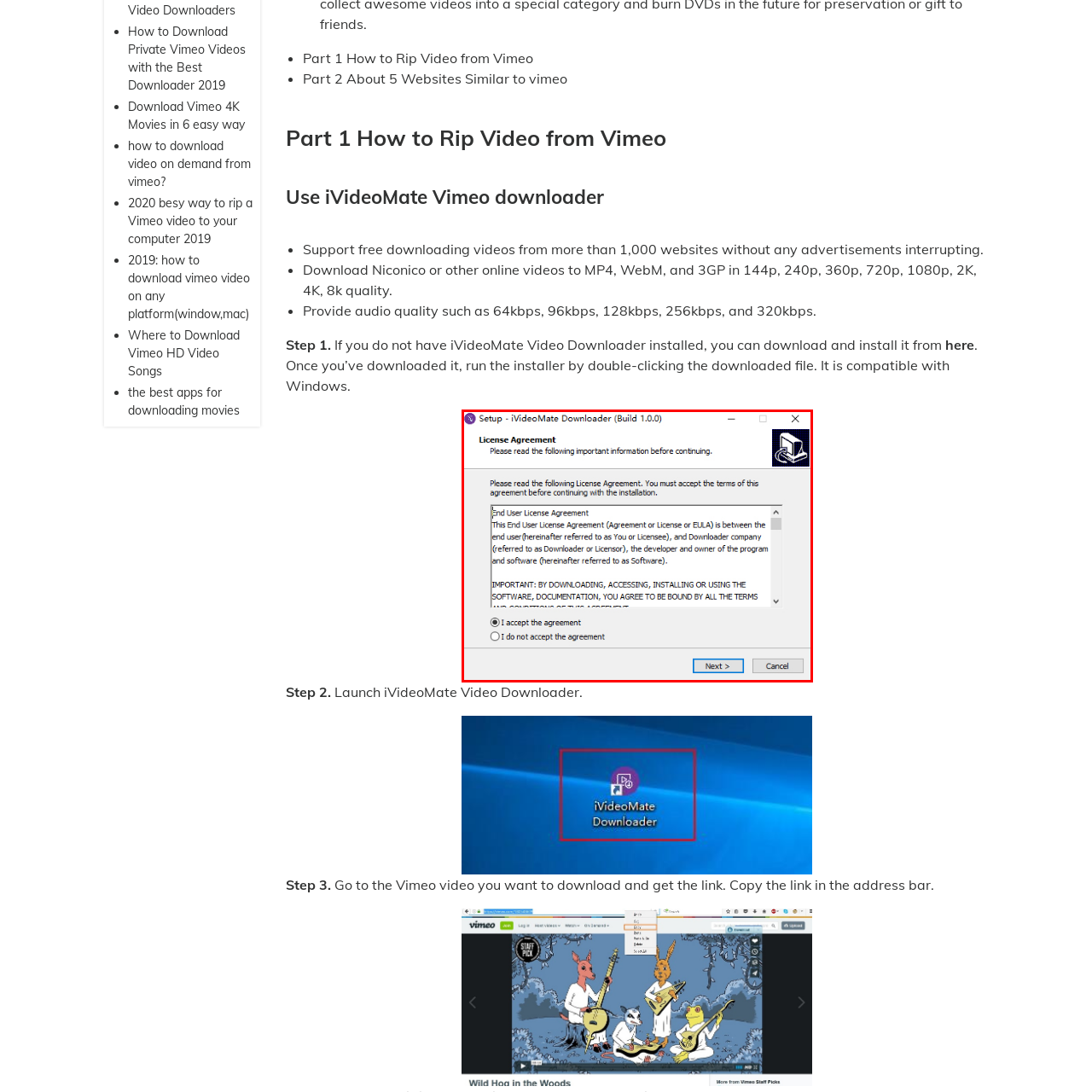How many options are available to users regarding the agreement?
Check the image inside the red bounding box and provide your answer in a single word or short phrase.

Two